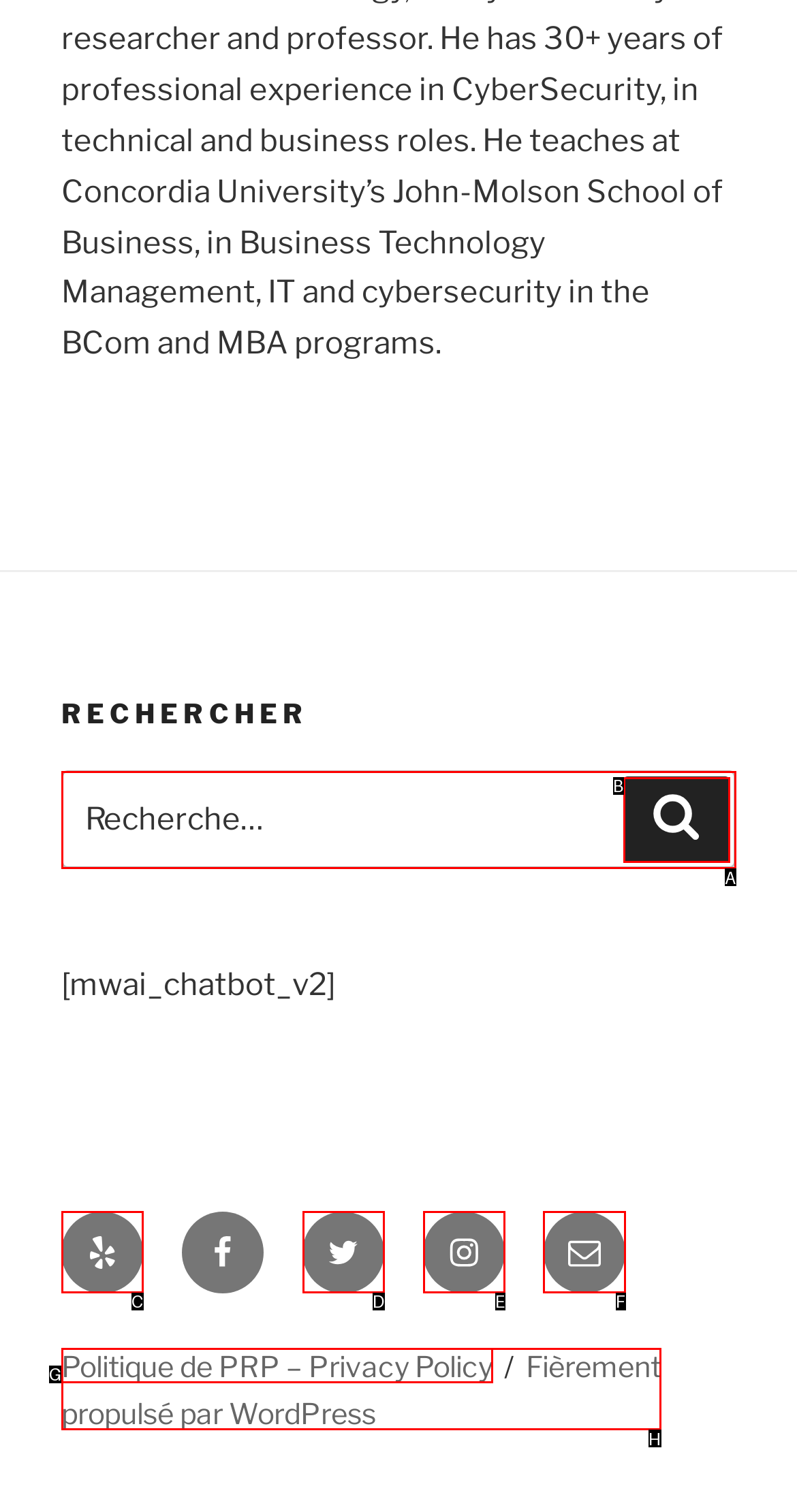Select the HTML element that should be clicked to accomplish the task: Contact us via email Reply with the corresponding letter of the option.

F